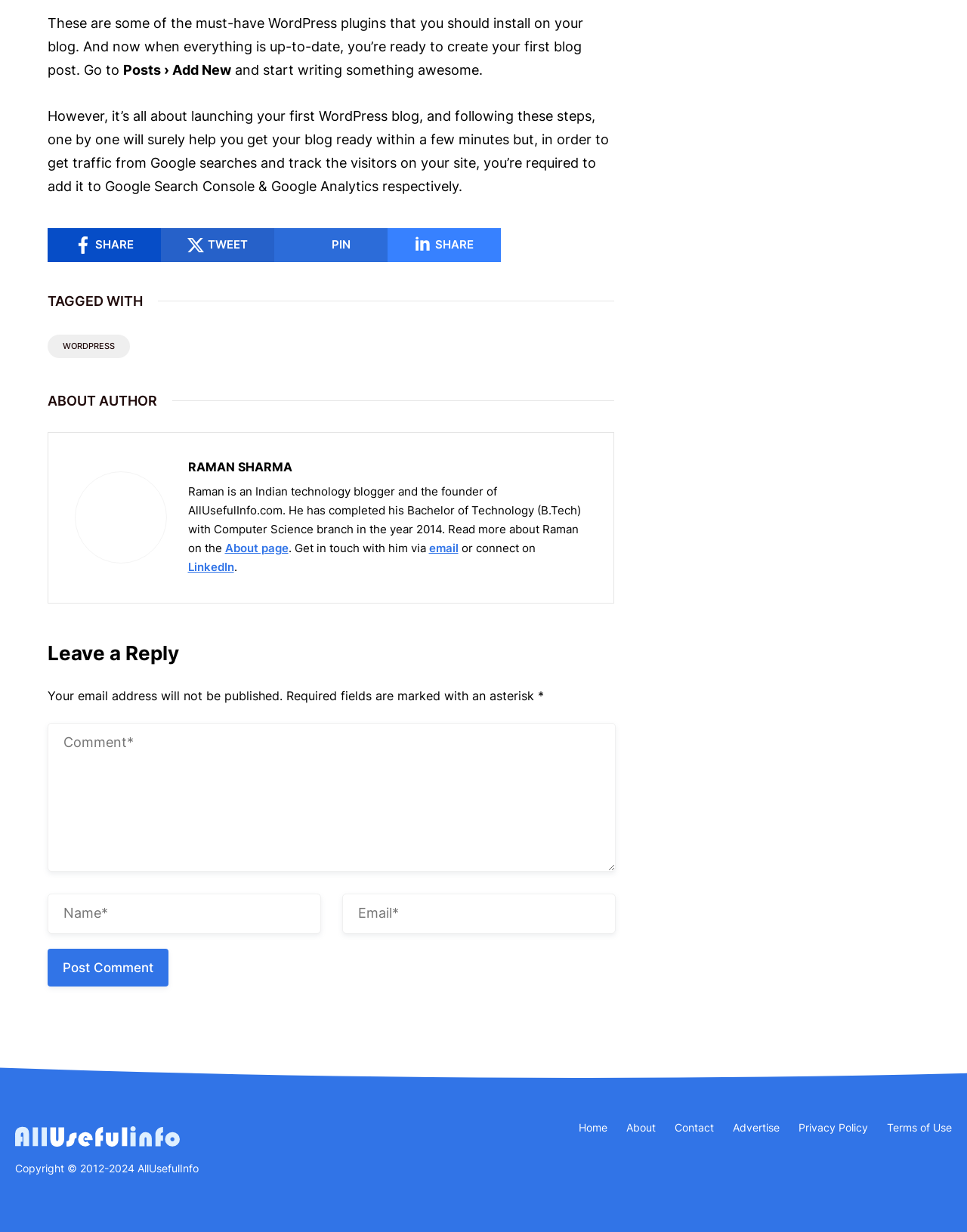What is the purpose of the 'Post Comment' button?
Based on the image, please offer an in-depth response to the question.

The 'Post Comment' button is likely used to submit a comment, as it is located below the text boxes for entering a comment and is a common convention on blog websites.